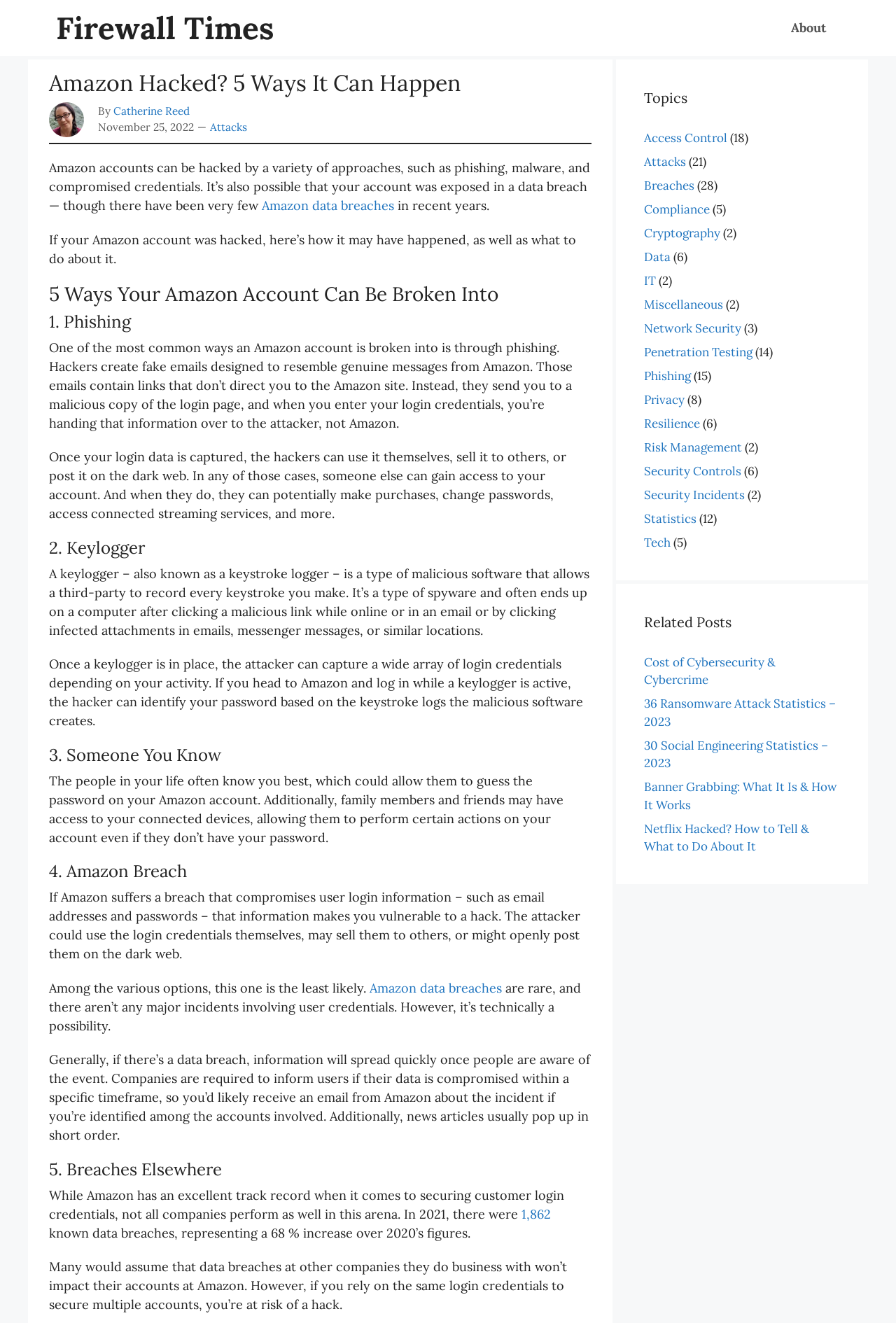Locate the bounding box coordinates of the area to click to fulfill this instruction: "Read the article by Catherine Reed". The bounding box should be presented as four float numbers between 0 and 1, in the order [left, top, right, bottom].

[0.127, 0.079, 0.212, 0.089]